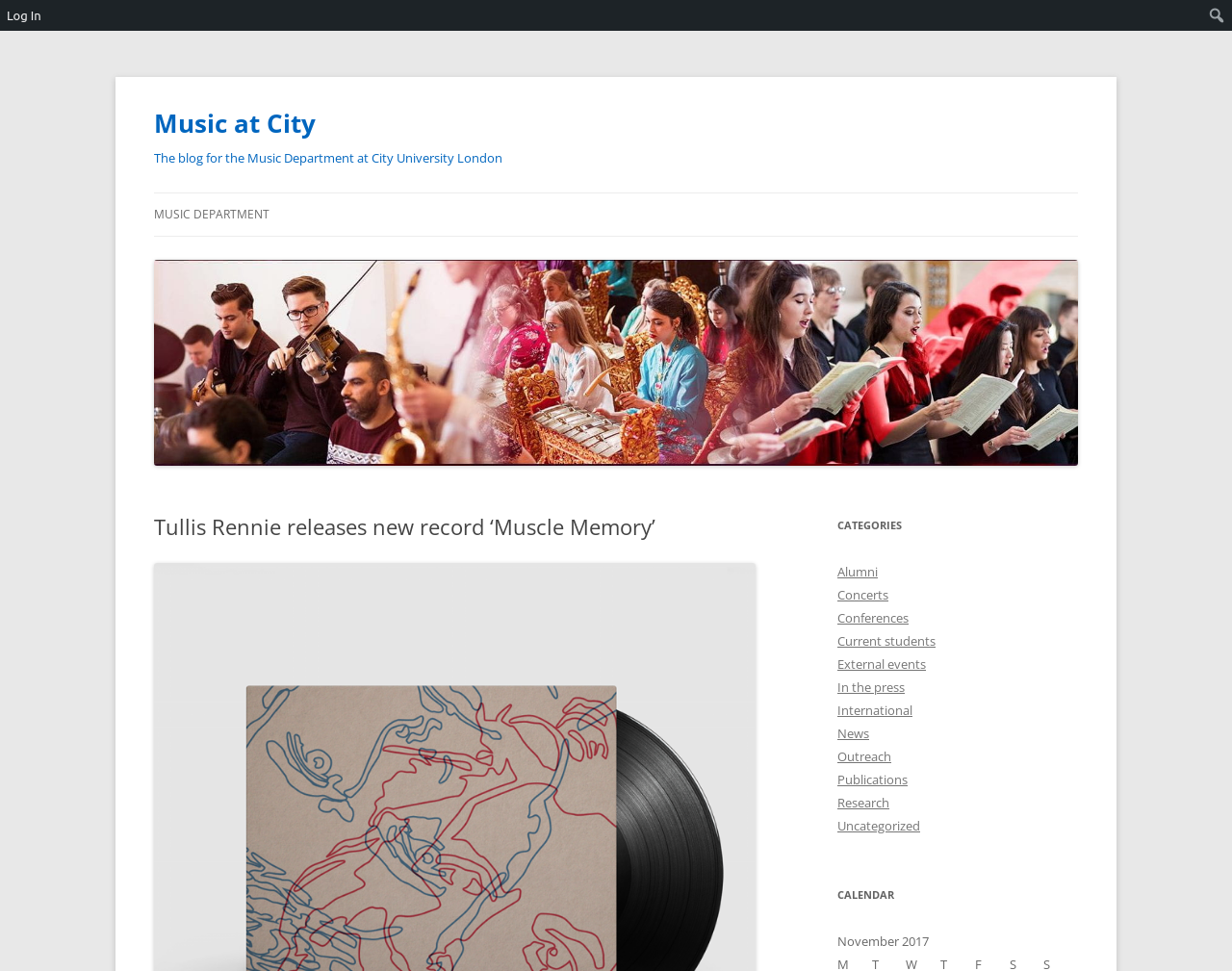What is the name of the music department?
Using the image, respond with a single word or phrase.

Music at City